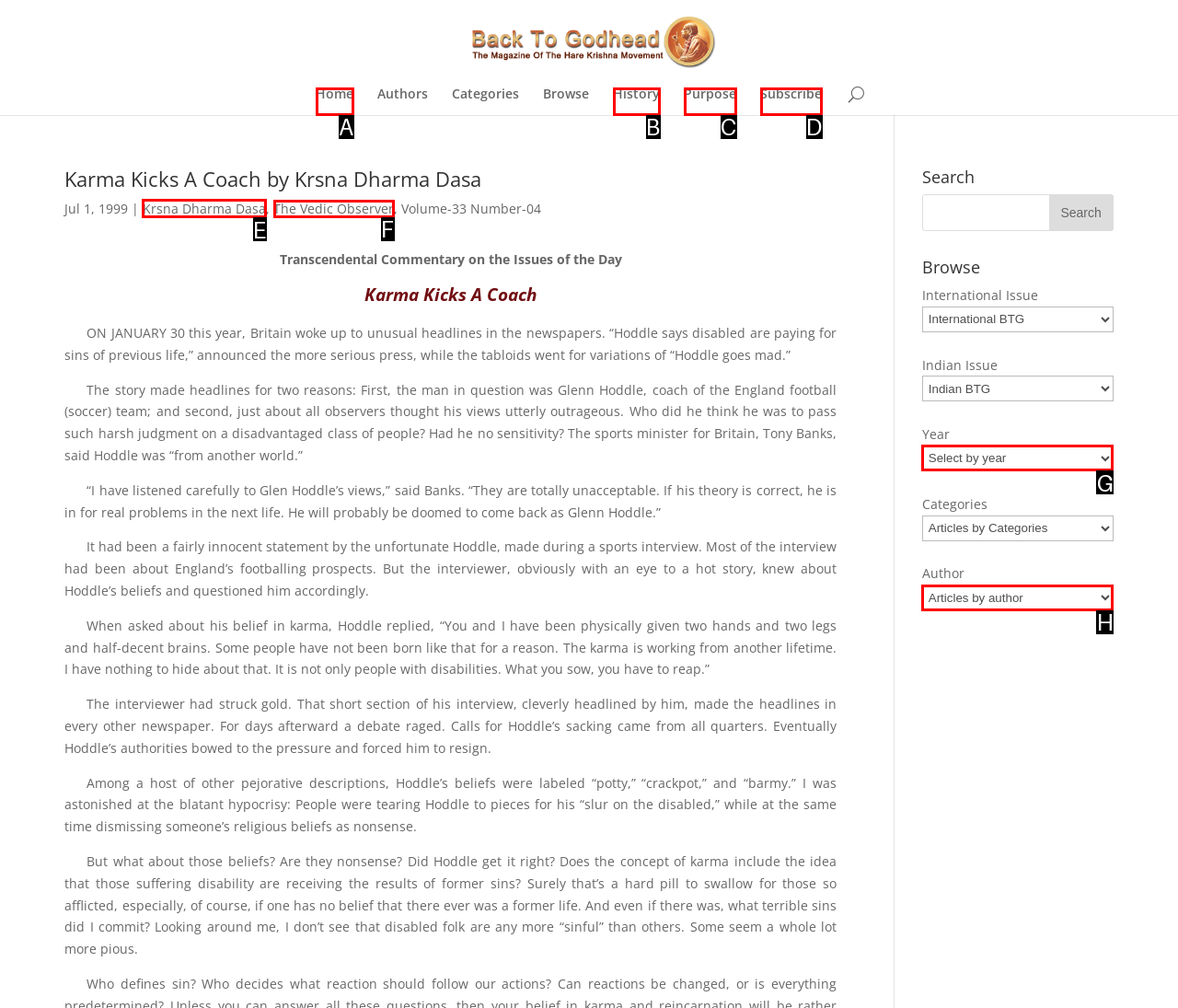Identify the letter of the option that should be selected to accomplish the following task: Read the article by Krsna Dharma Dasa. Provide the letter directly.

E